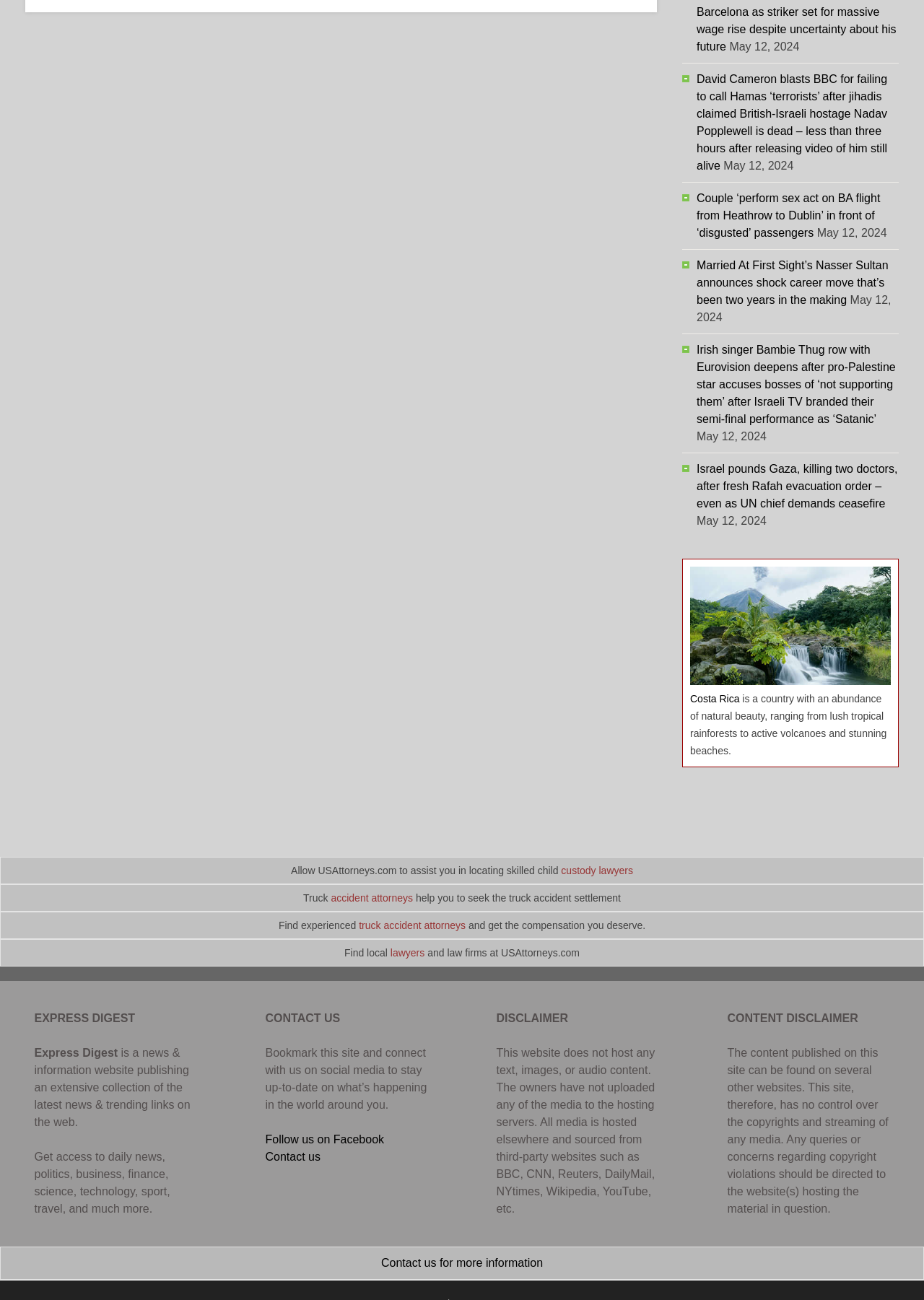What is the name of the news and information website?
Using the image, provide a concise answer in one word or a short phrase.

Express Digest